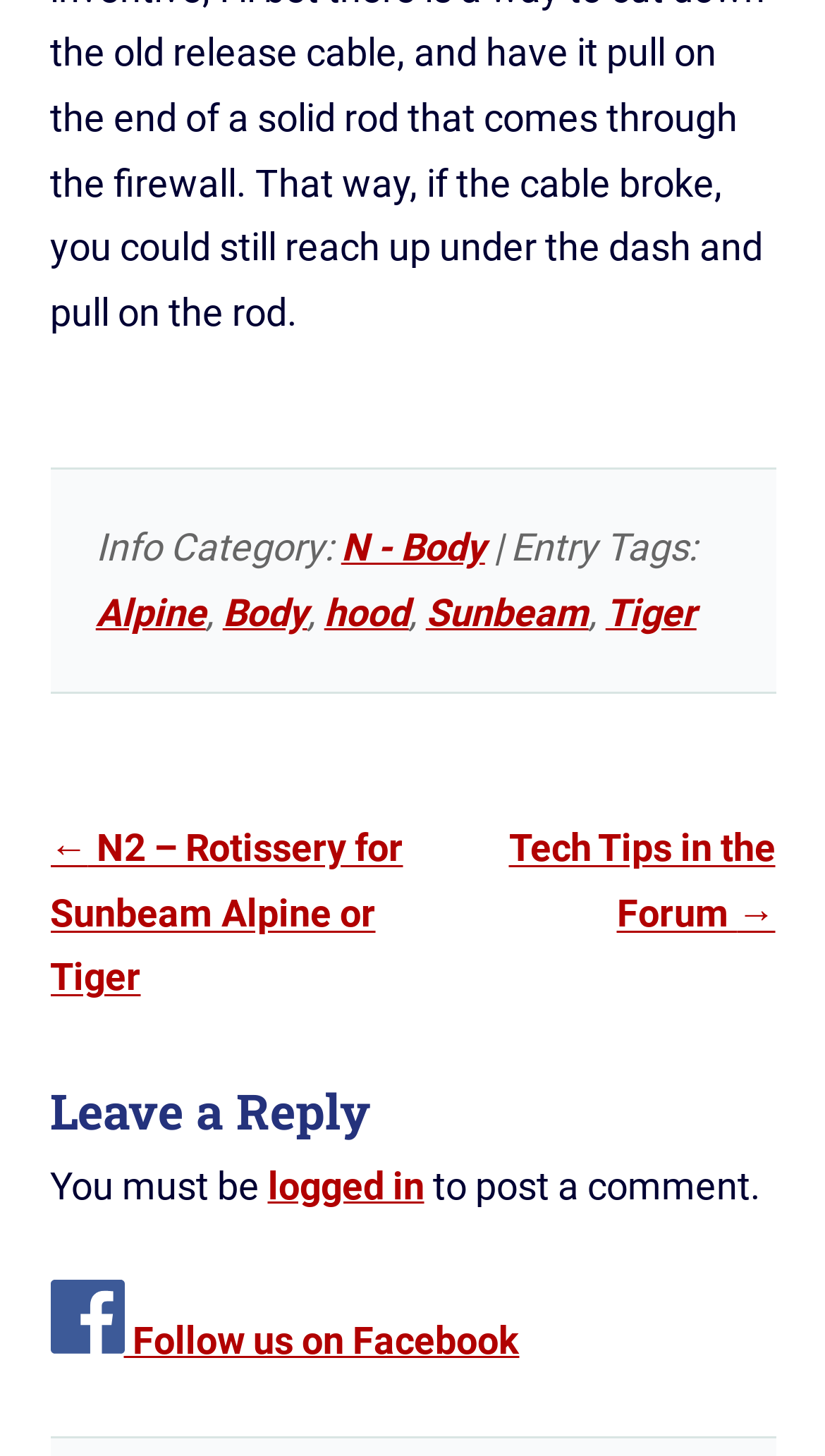What is the navigation option on the left side?
Based on the image, answer the question in a detailed manner.

The navigation option on the left side is a link that says '← N2 – Rotissery for Sunbeam Alpine or Tiger', which suggests that it leads to a previous post or page.